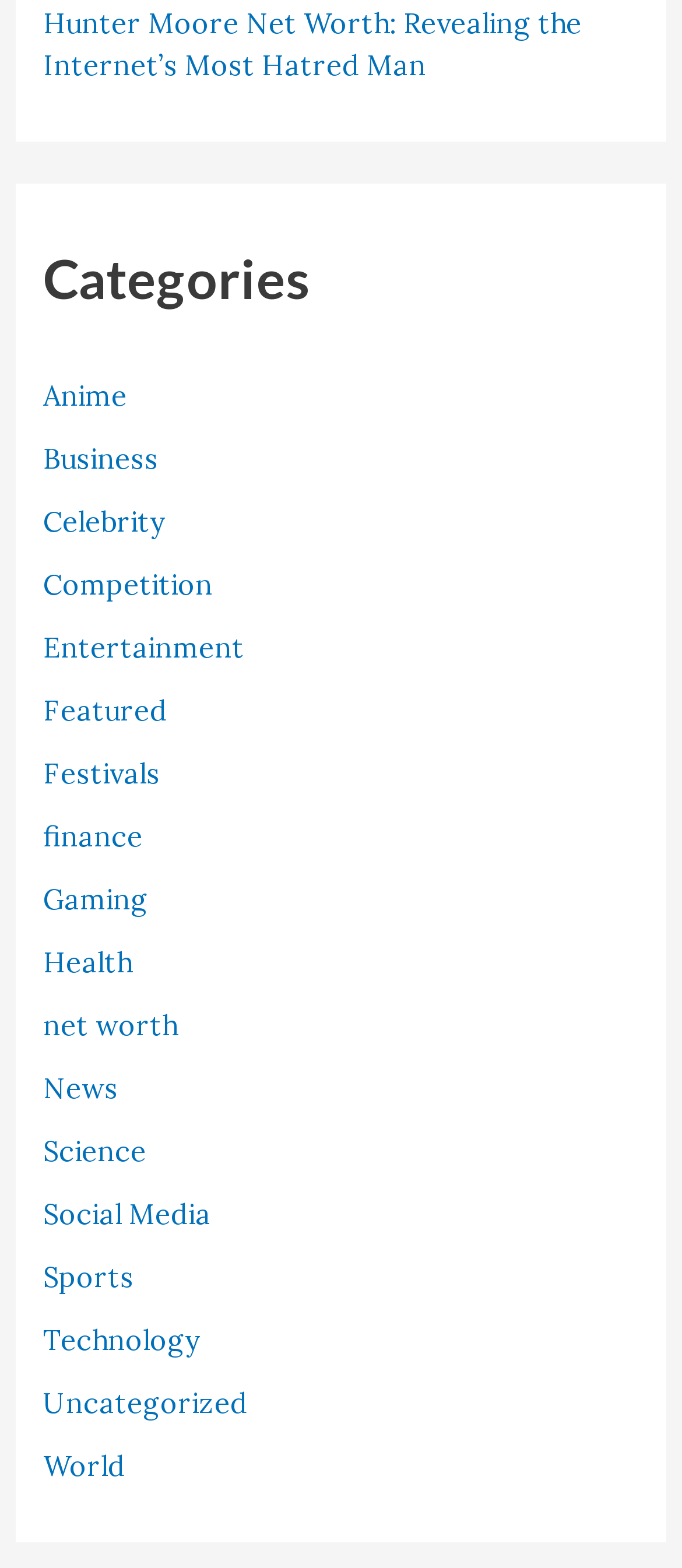Can you pinpoint the bounding box coordinates for the clickable element required for this instruction: "Browse the 'Entertainment' section"? The coordinates should be four float numbers between 0 and 1, i.e., [left, top, right, bottom].

[0.063, 0.401, 0.358, 0.424]